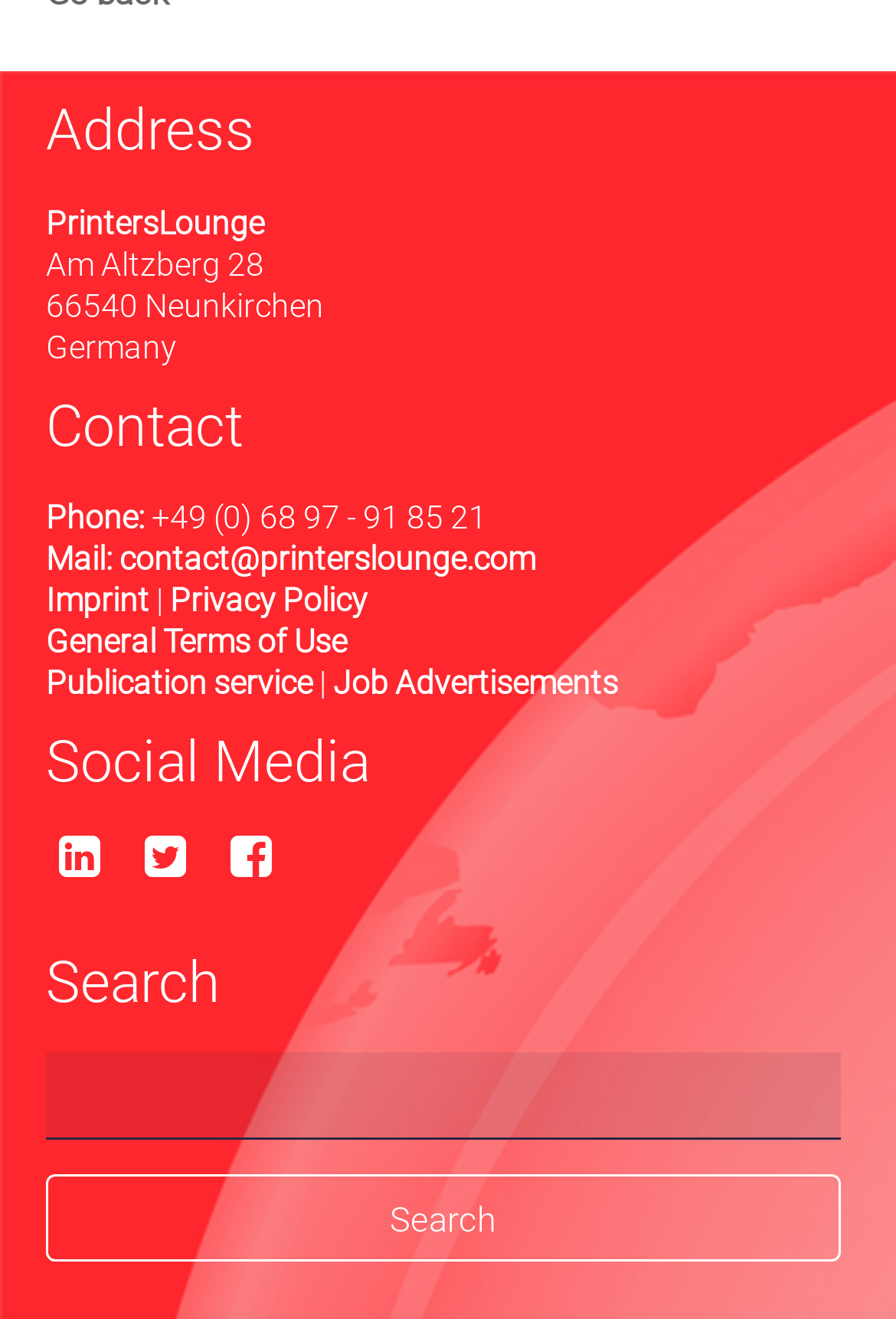Determine the bounding box coordinates of the UI element described below. Use the format (top-left x, top-left y, bottom-right x, bottom-right y) with floating point numbers between 0 and 1: parent_node: Keywords name="keywords"

[0.051, 0.799, 0.937, 0.865]